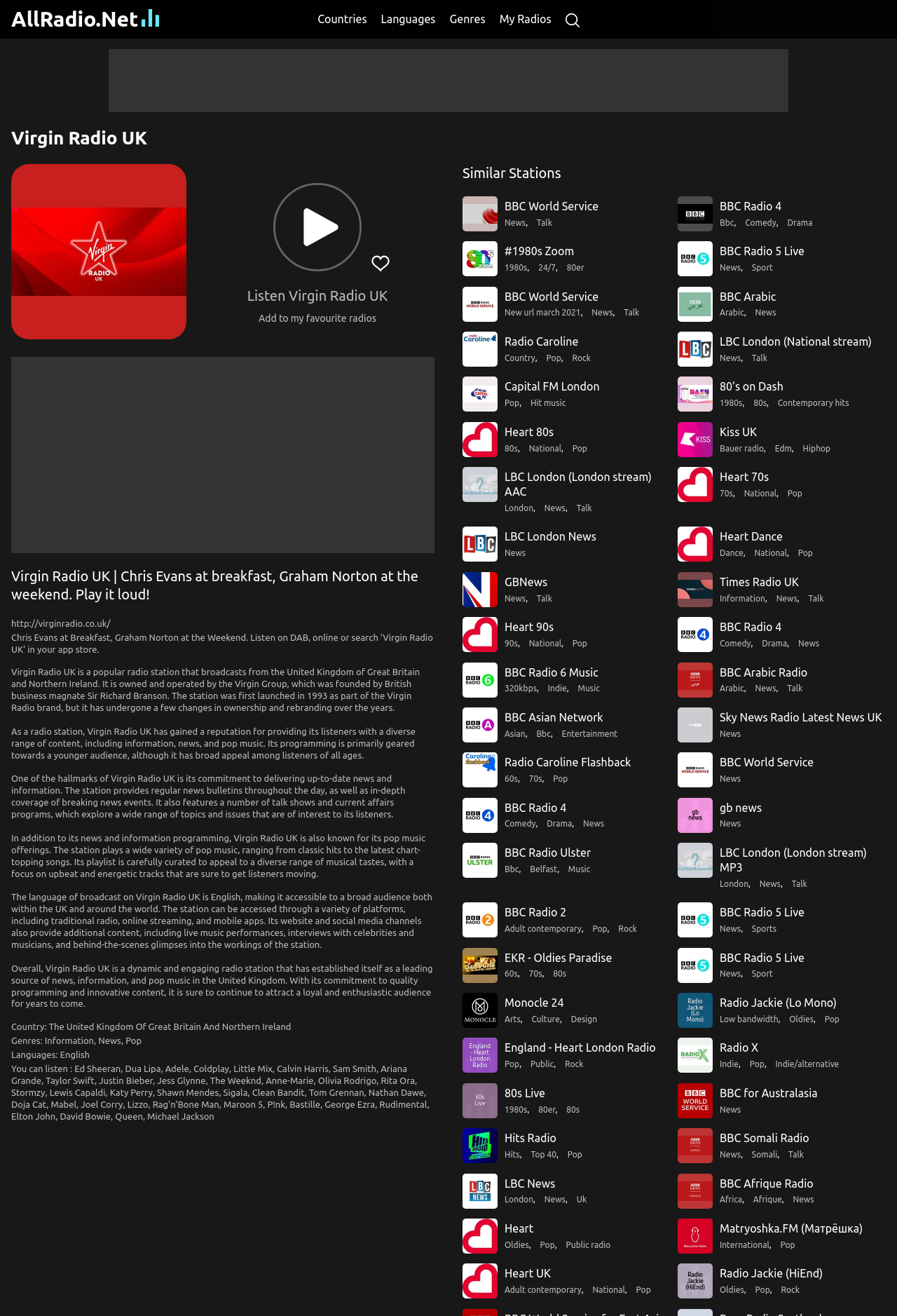Show the bounding box coordinates of the element that should be clicked to complete the task: "Click on the 'Play Radio' button".

[0.299, 0.135, 0.409, 0.21]